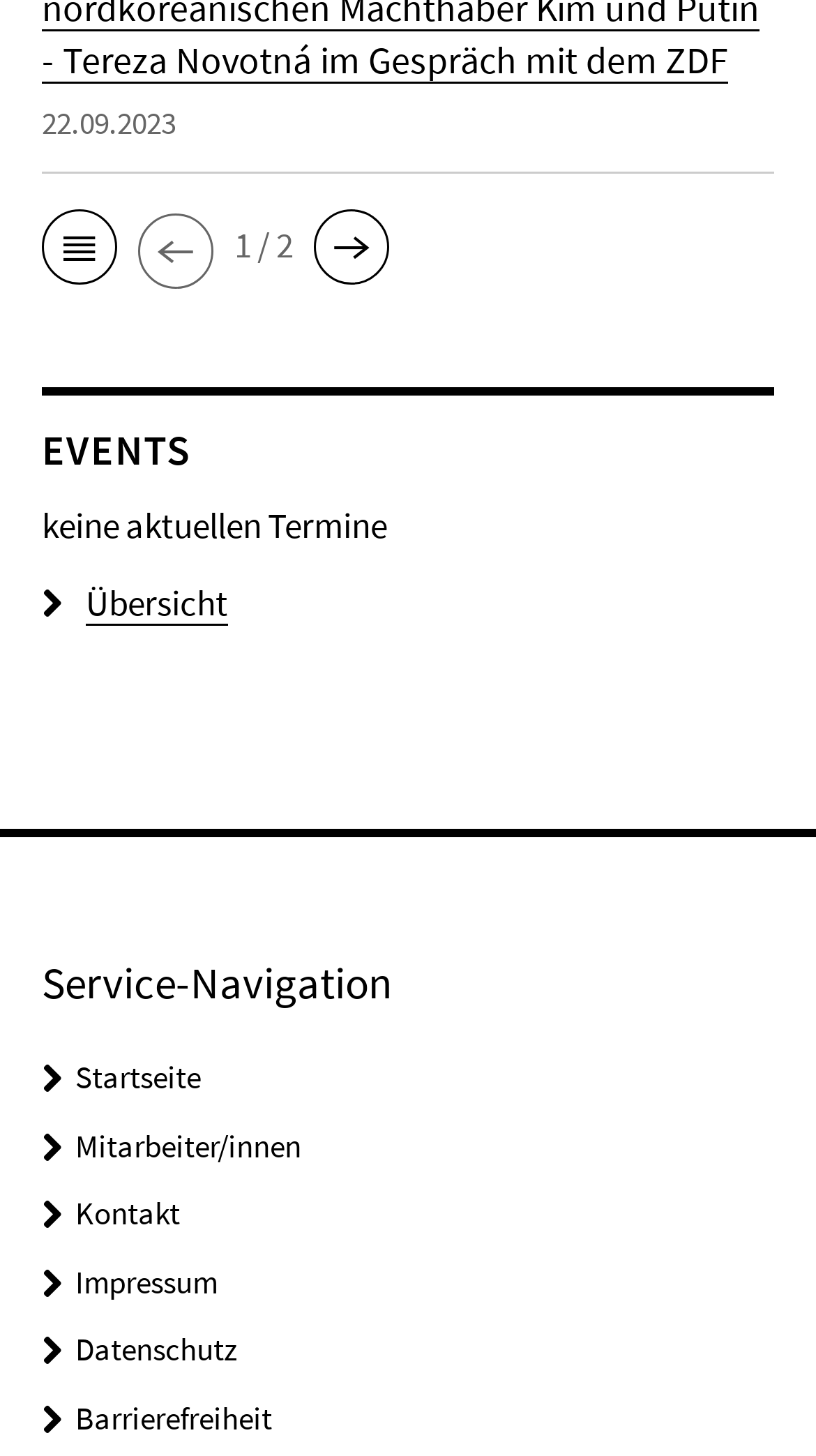Please find the bounding box coordinates of the section that needs to be clicked to achieve this instruction: "go to contact page".

[0.092, 0.82, 0.221, 0.847]